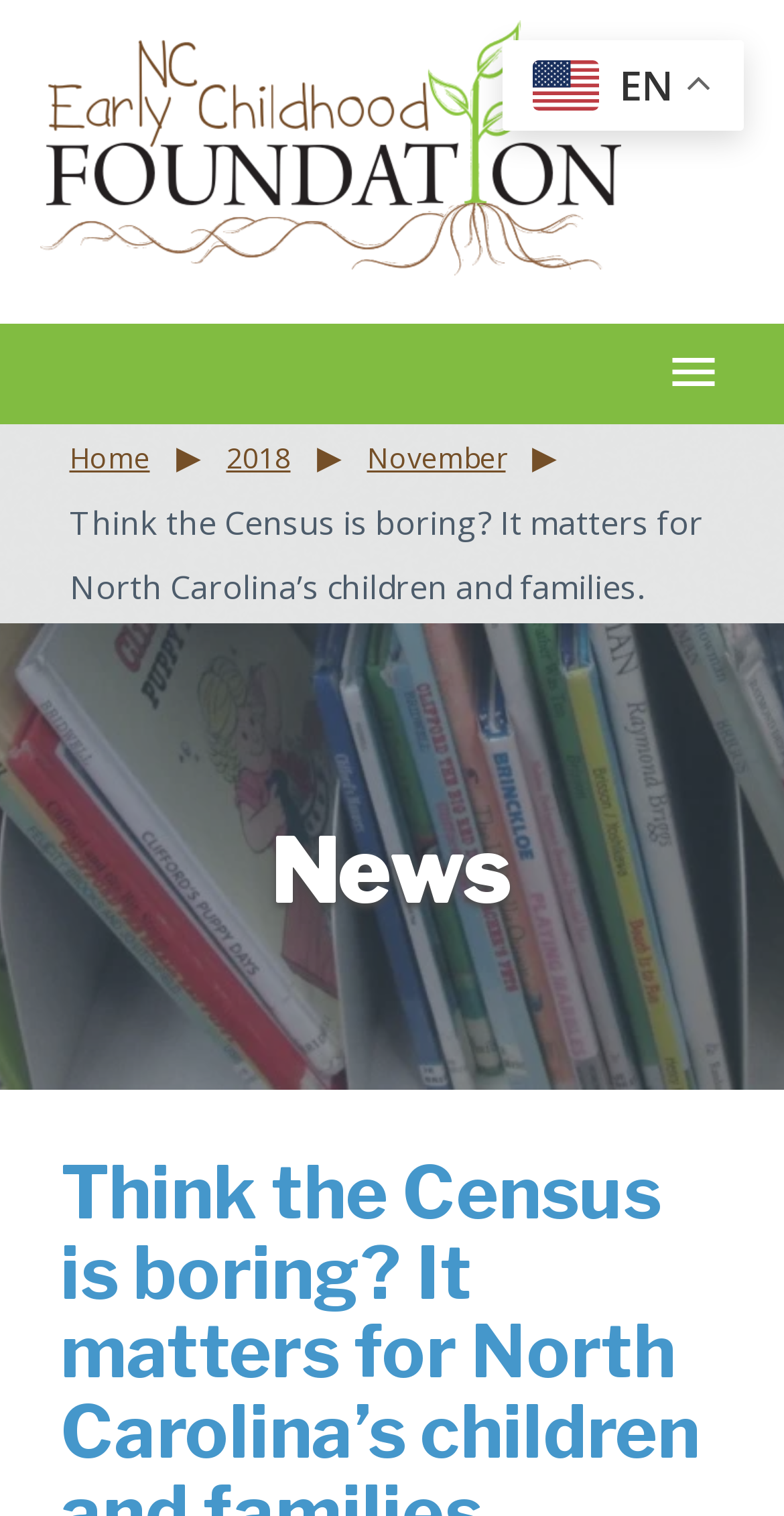Determine the bounding box coordinates of the region I should click to achieve the following instruction: "Click the '2023 Impact Report' link". Ensure the bounding box coordinates are four float numbers between 0 and 1, i.e., [left, top, right, bottom].

[0.0, 0.611, 1.0, 0.662]